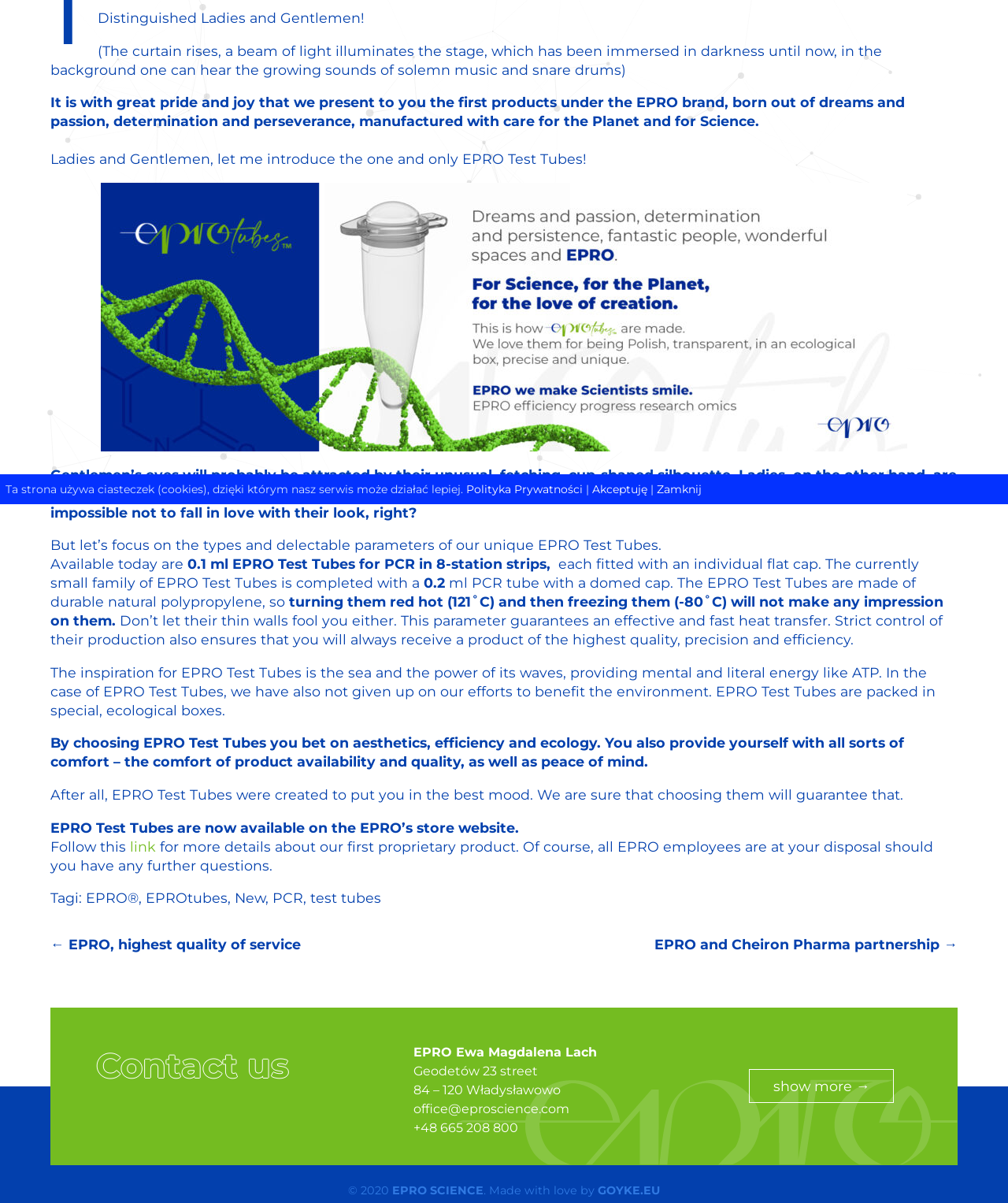Provide the bounding box coordinates of the HTML element described by the text: "Akceptuję".

[0.588, 0.401, 0.642, 0.413]